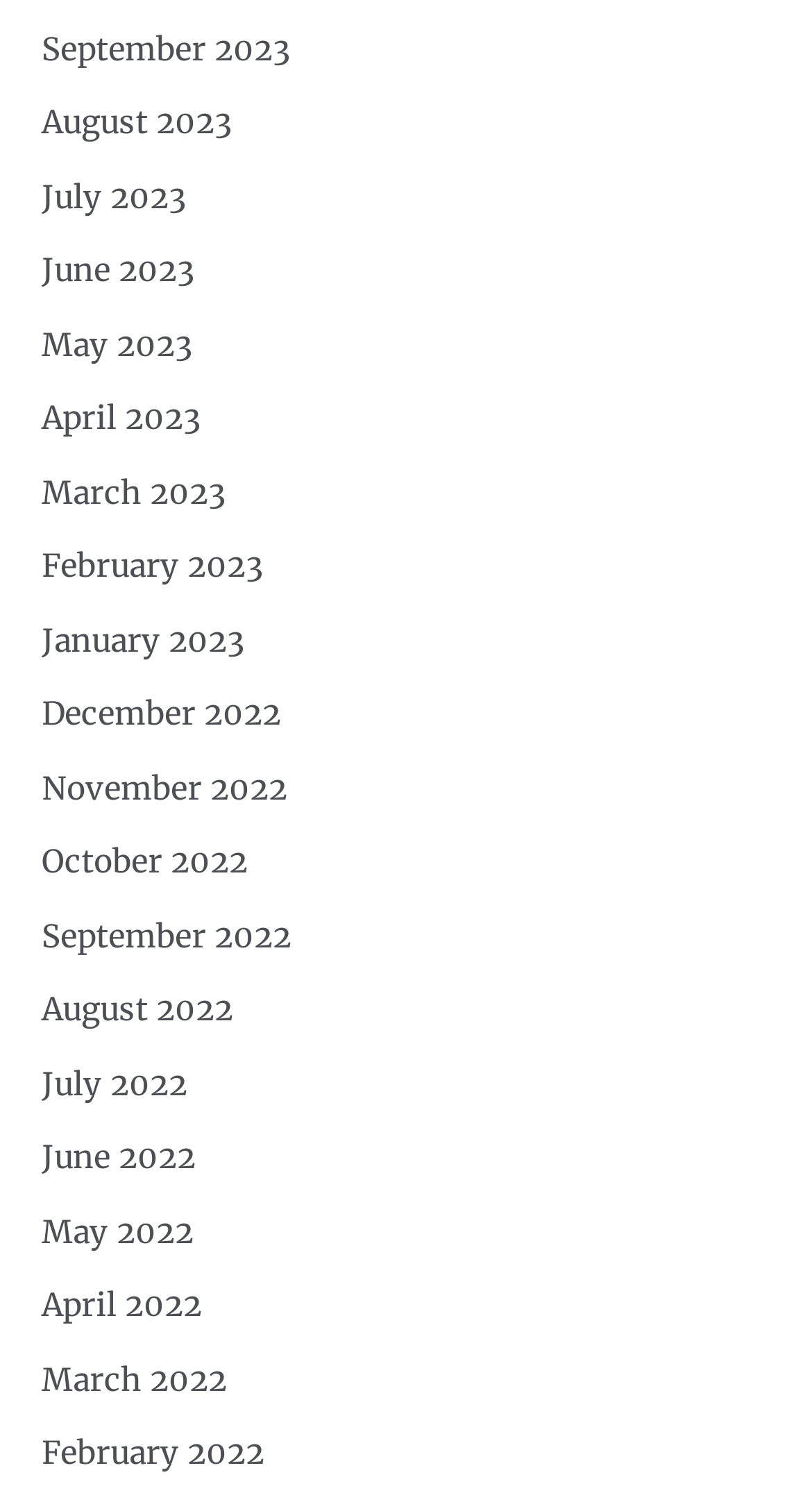What is the latest month listed?
Utilize the information in the image to give a detailed answer to the question.

I examined the list of links on the webpage and found that the latest month listed is September 2023, which is located at the top of the list.